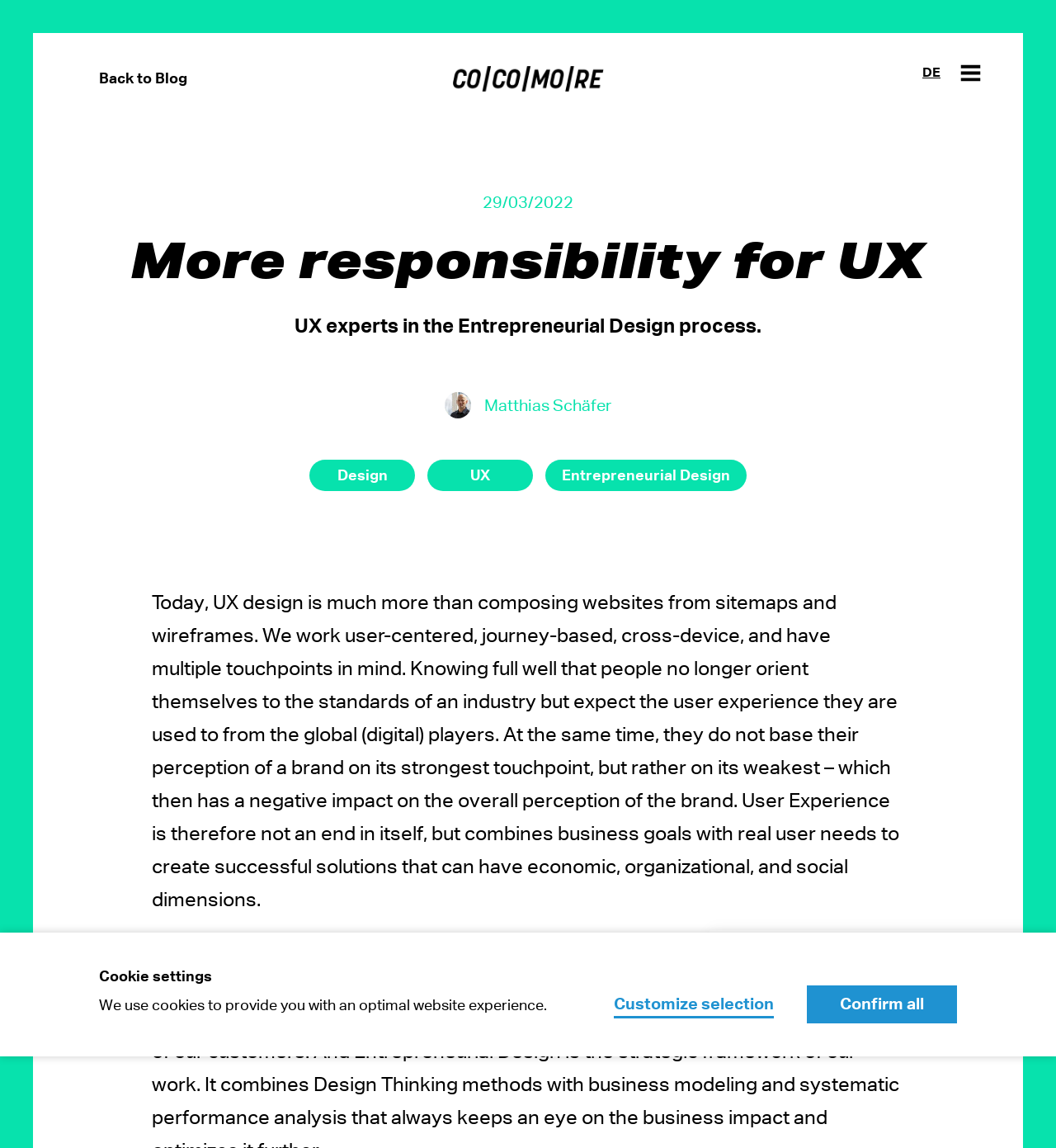Provide a one-word or short-phrase response to the question:
What is the date of the blog post?

29/03/2022